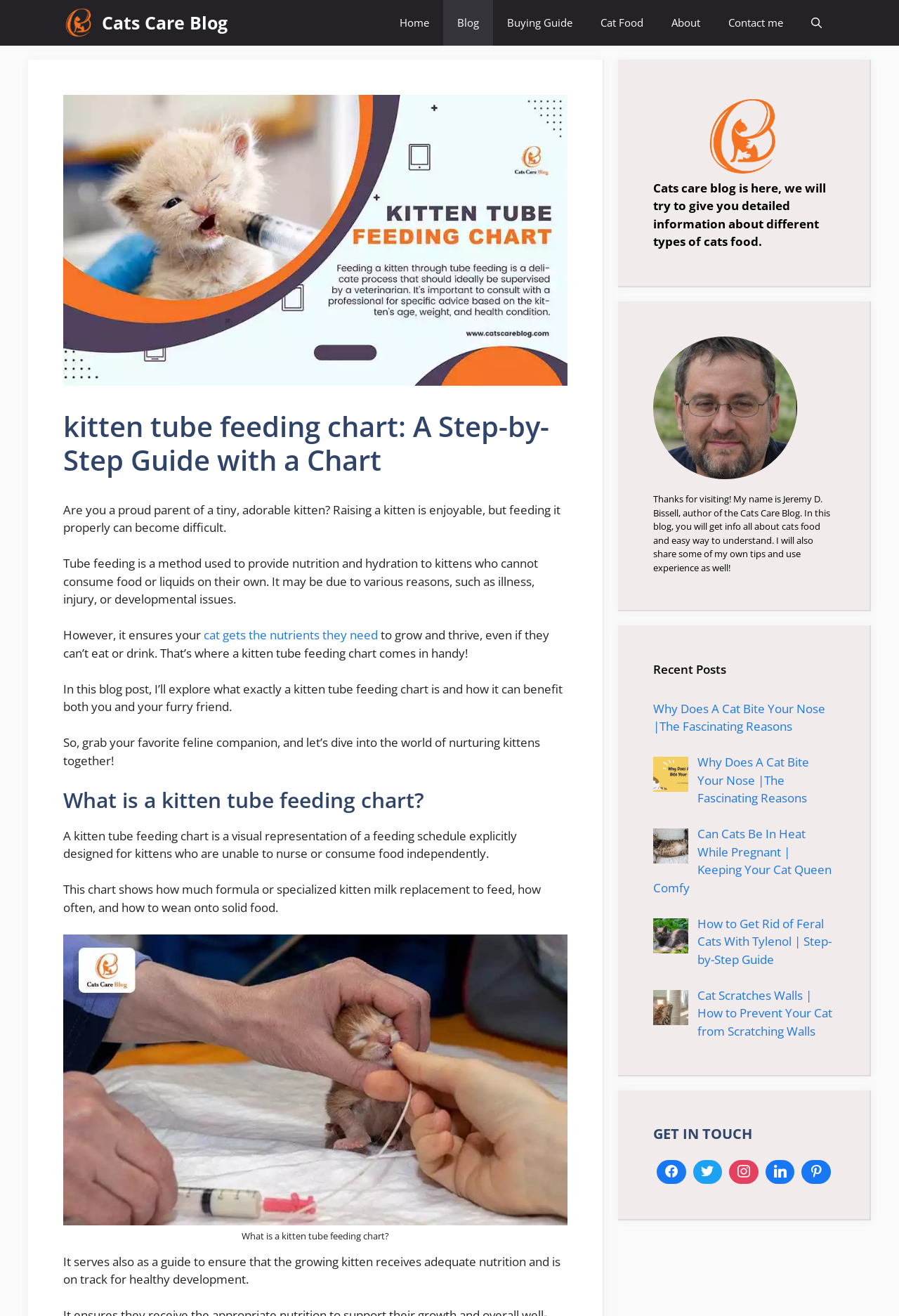Please provide a one-word or short phrase answer to the question:
What is the name of the author of the Cats Care Blog?

Jeremy D. Bissell